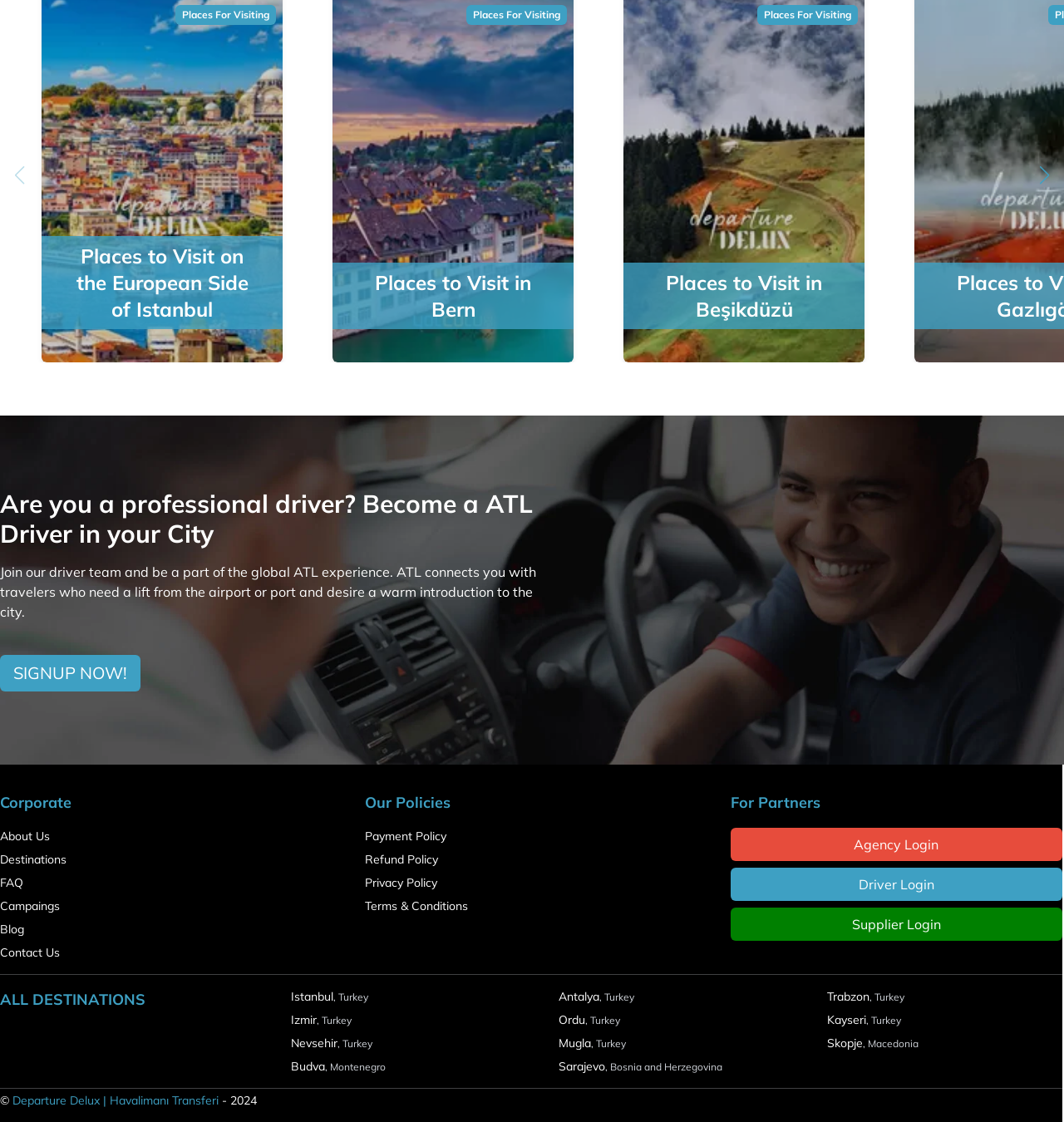Find the bounding box coordinates for the element described here: "FAQ".

[0.0, 0.78, 0.022, 0.793]